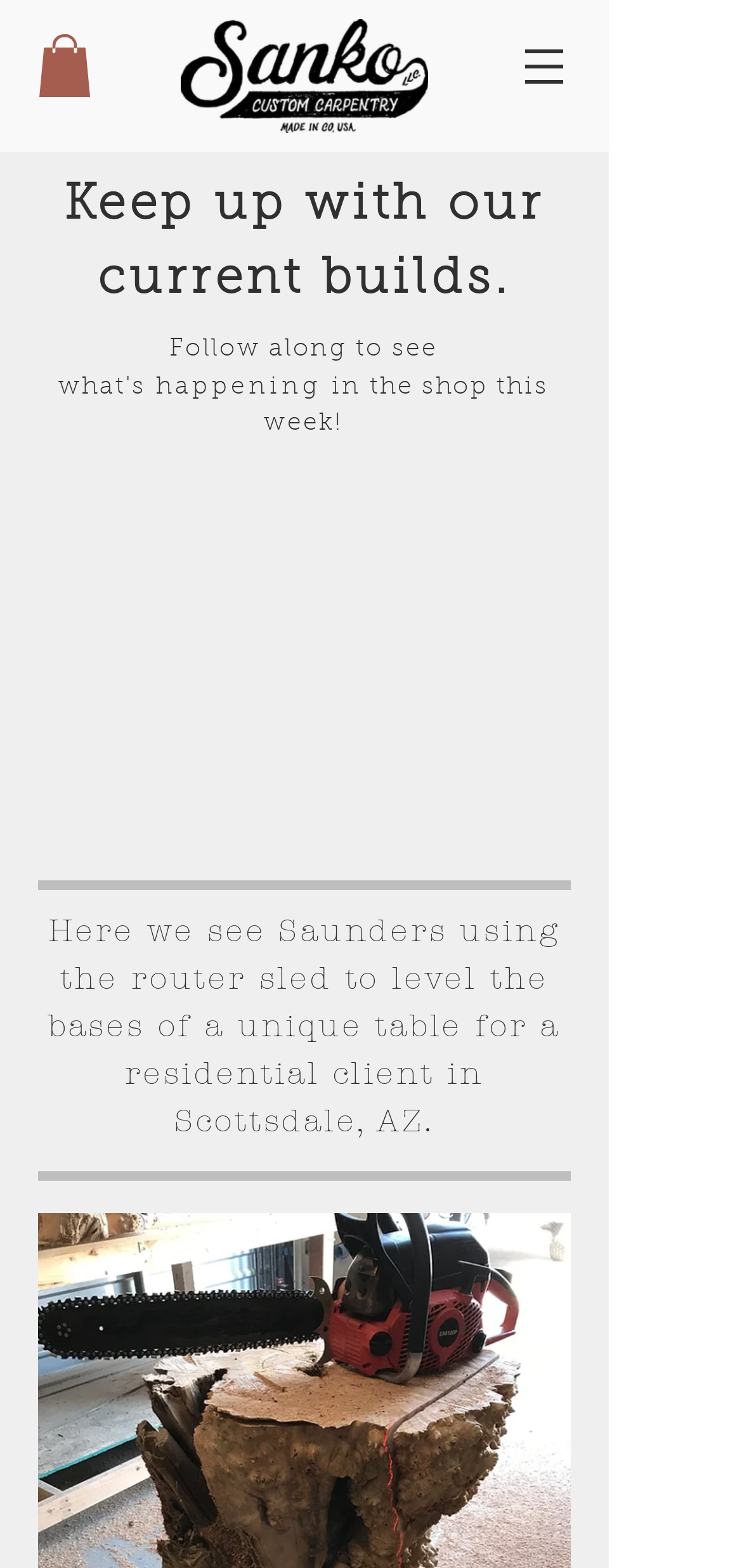What is happening in the shop this week?
Please respond to the question with a detailed and informative answer.

The text 'Keep up with our current builds. happening in the shop this week!' suggests that the shop is currently working on some builds, and the webpage is encouraging visitors to keep up with the progress.